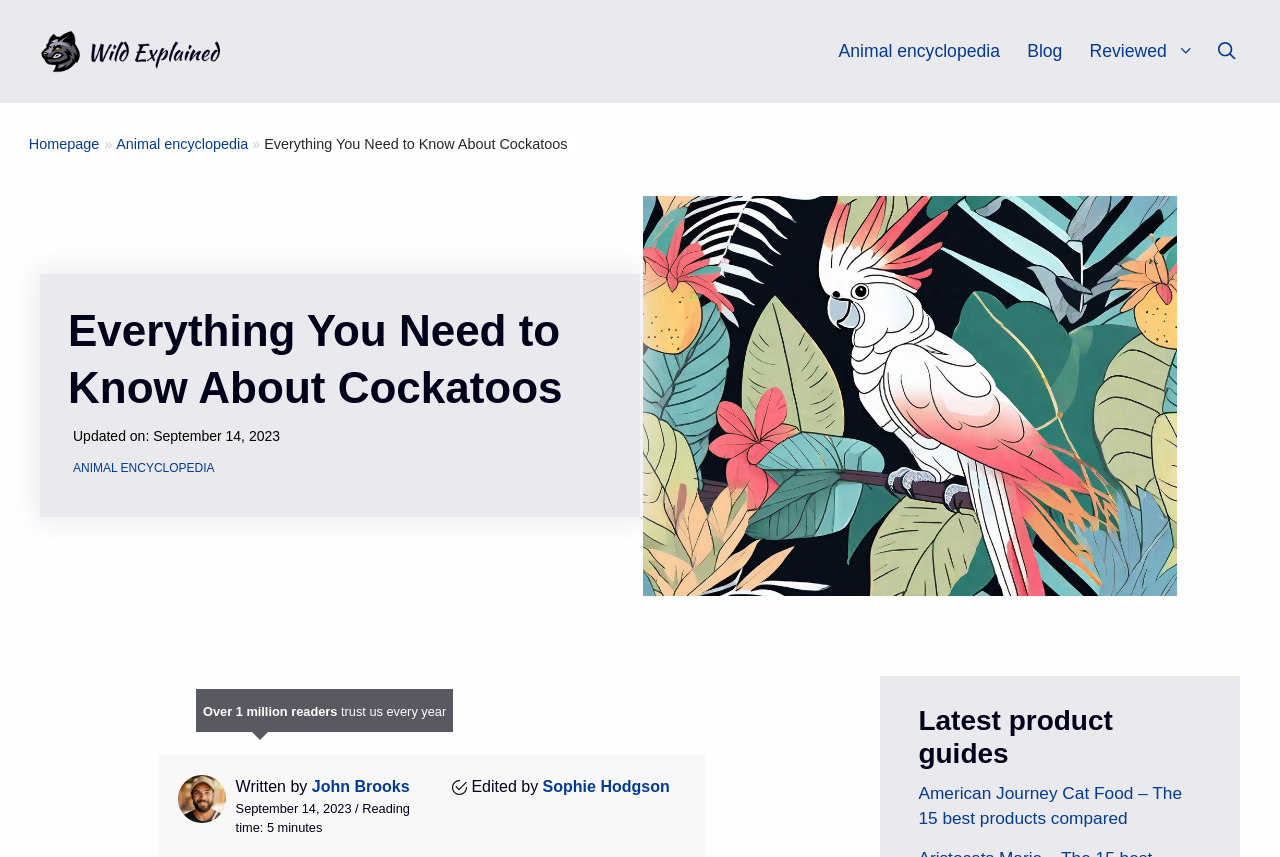Could you highlight the region that needs to be clicked to execute the instruction: "search for something"?

[0.949, 0.023, 0.969, 0.097]